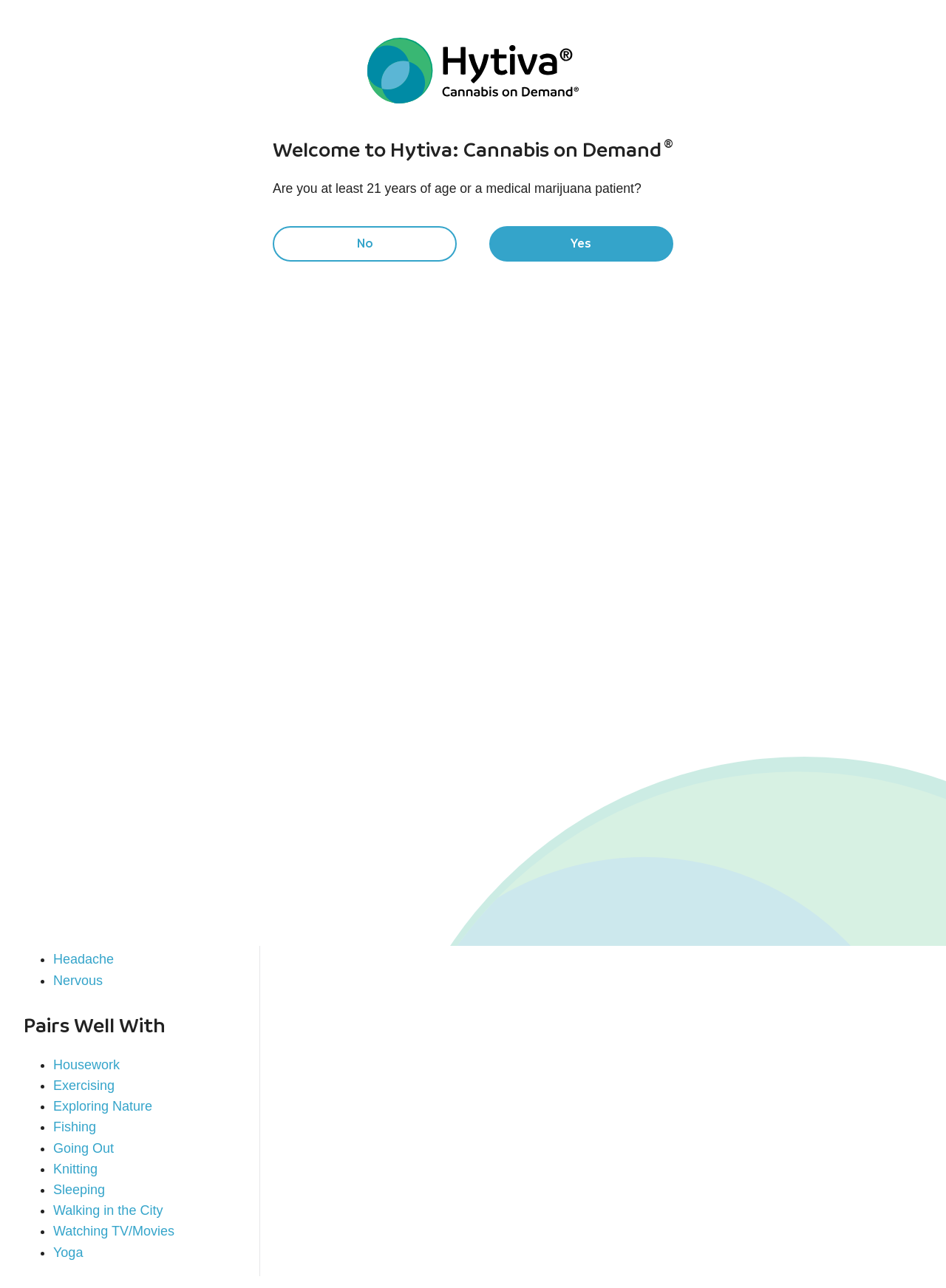Elaborate on the information and visuals displayed on the webpage.

This webpage is about a cannabis strain called Jedi Kush, which is a pure indica strain. At the top of the page, there is a navigation menu with links to "Business Services", "Las Vegas, NV", and a language button. Below this, there is a Hytiva logo and a search bar where users can search for strains, dispensaries, brands, and articles.

On the left side of the page, there is a menu with links to "Menu", "Strains", "Dispensaries", "Brands", "Lifestyle", and "Learn". On the right side, there are buttons for account and cart.

The main content of the page is divided into sections. The first section has a heading "Indica" and displays the strain name "Jedi Kush" in a larger font. Below this, there are links to "Buy Jedi Kush Near You" and buttons for "Gallery" and "About".

The next section is about the taste and smell of the strain, which is described as earthy, sweet, and having undertones of tobacco. This is followed by a section on the effects of the strain, which include calm, energetic, happy, sleepy, dizzy, dry eyes, dry mouth, headache, and nervous.

The page also lists activities that pair well with the strain, such as housework, exercising, exploring nature, fishing, going out, knitting, sleeping, walking in the city, watching TV/movies, and yoga.

Finally, there is a section about the strain itself, which describes its characteristics, THC level, and effects on the body and mind. The text also mentions the potential negative effects of the strain, including dry mouth and eyes, dizziness, headache, or paranoia.